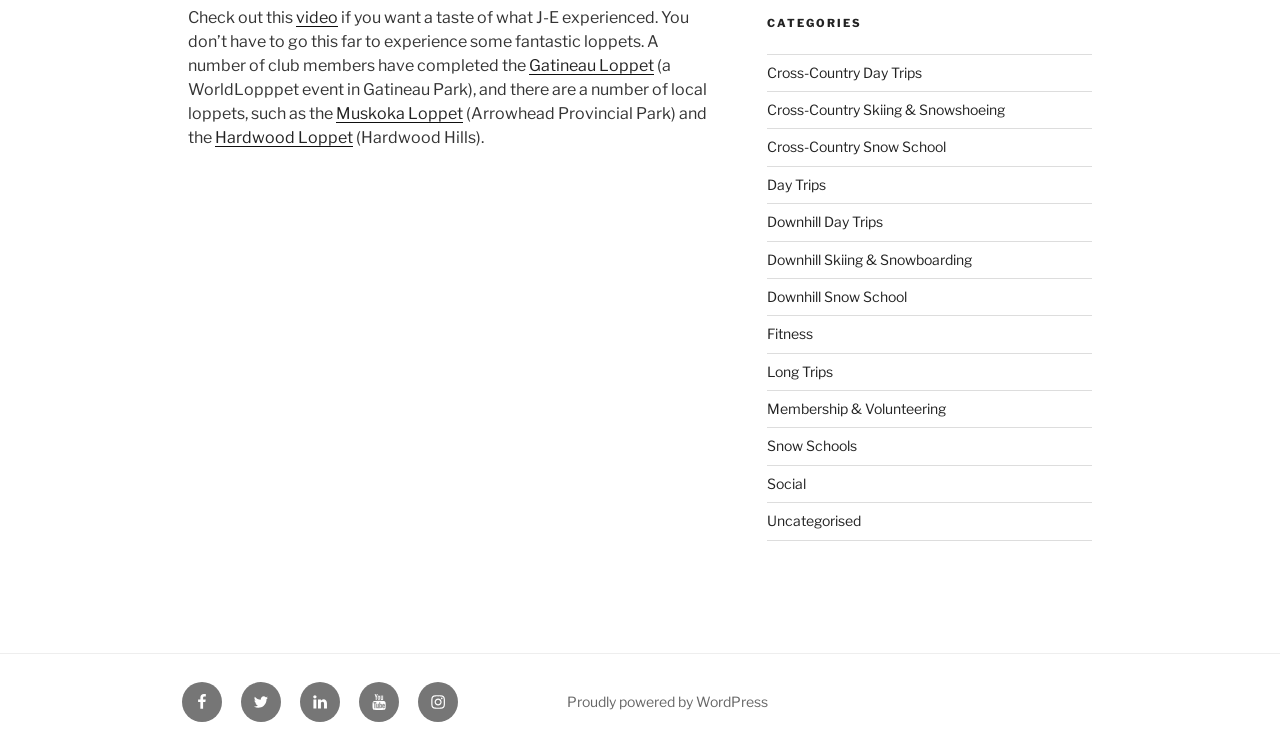What is the last link in the navigation menu?
Answer the question based on the image using a single word or a brief phrase.

Uncategorised